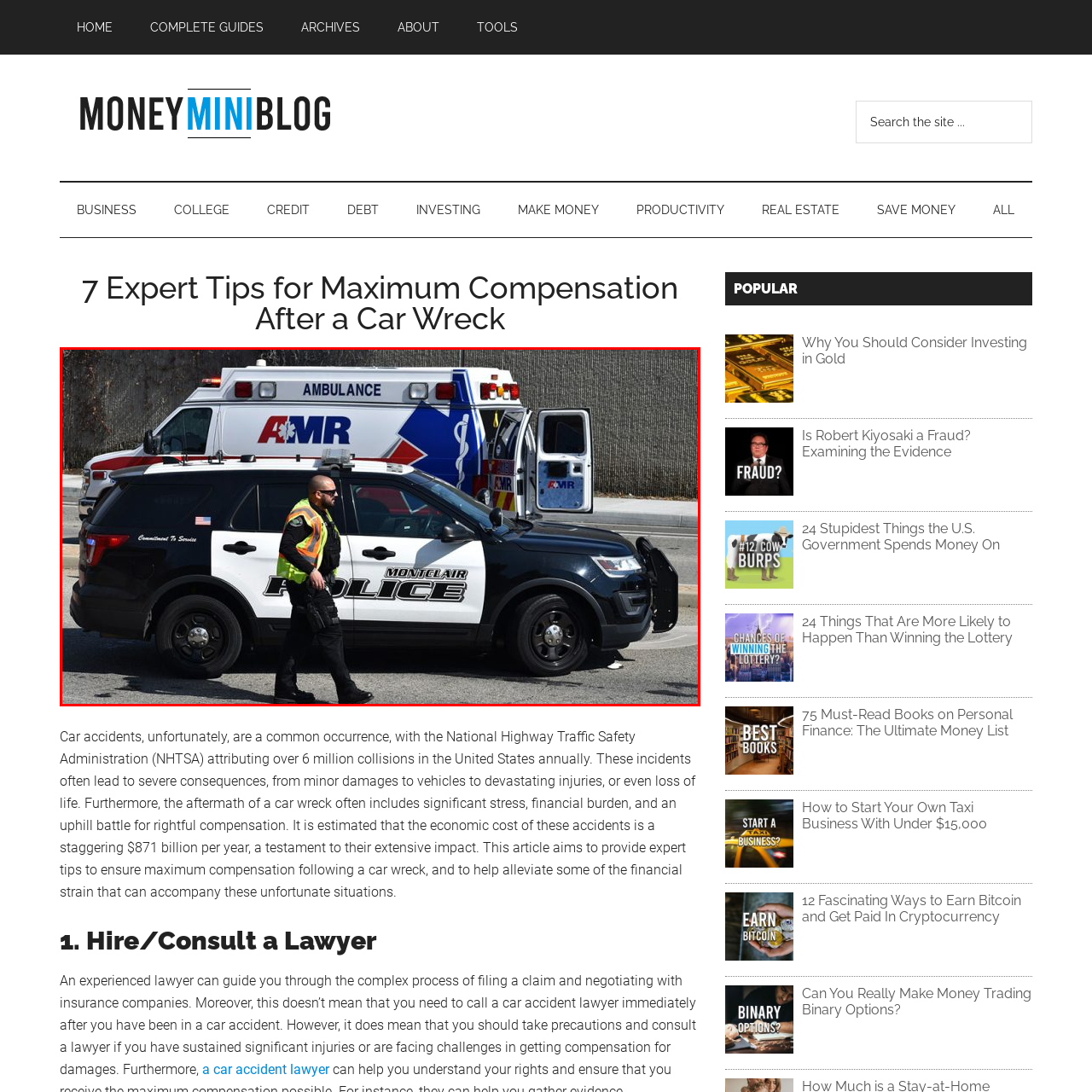Give a detailed caption for the image that is encased within the red bounding box.

In a scene capturing the urgency of emergency response, a Montclair police officer is seen walking confidently alongside a marked police SUV. The officer is dressed in a bright safety vest, indicating a focus on visibility during the operation. In the background, an ambulance is parked, showcasing the bright red and blue markings typical of emergency medical services. The vehicle’s rear doors are open, suggesting readiness for immediate medical assistance. This image conveys the critical collaborative efforts of law enforcement and emergency medical services in responding to incidents, emphasizing their role in ensuring public safety and providing immediate support in times of crisis.